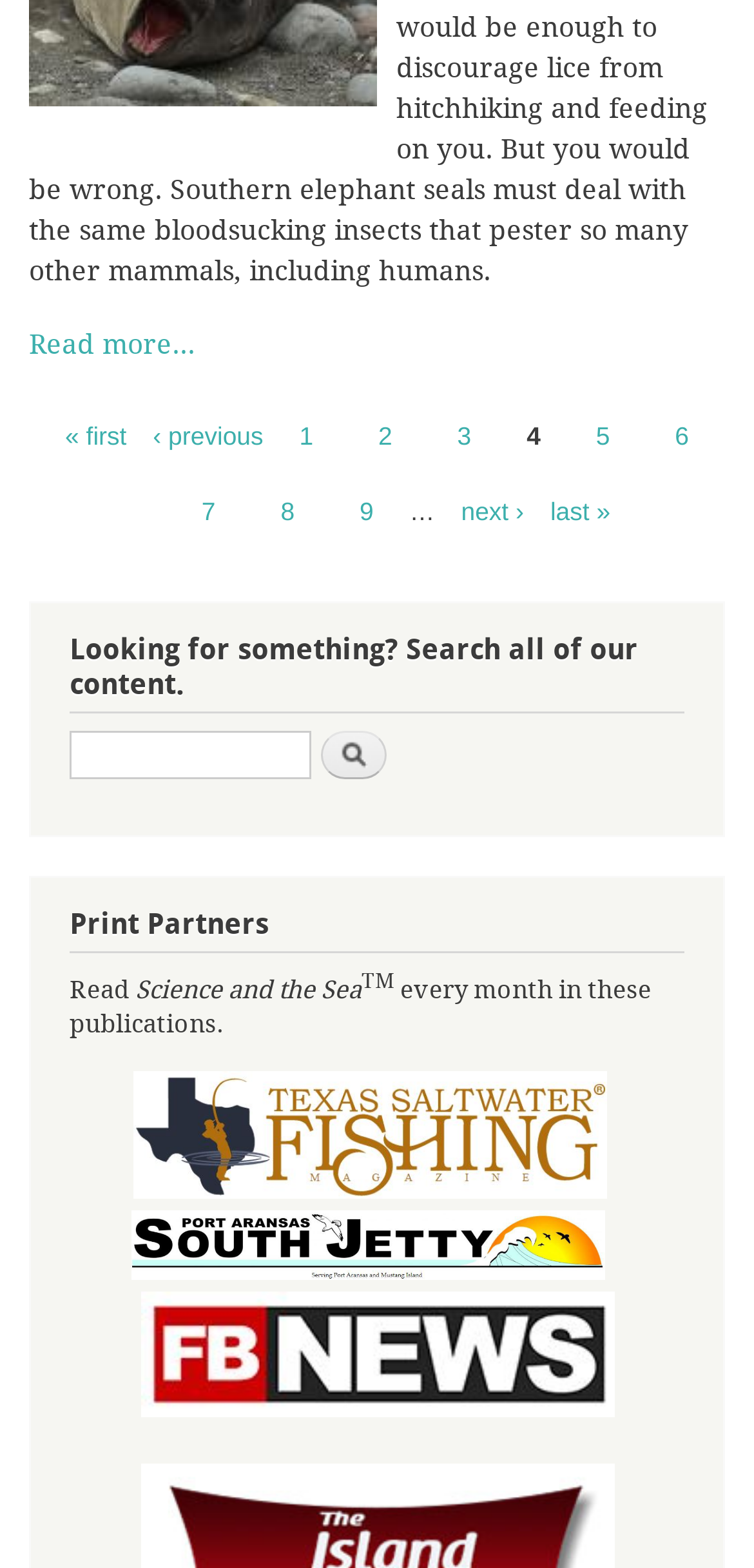What is the superscript text?
Refer to the image and give a detailed answer to the query.

I found a superscript element with the text 'TM' next to the text 'Science and the Sea', which suggests that it is a trademark symbol.